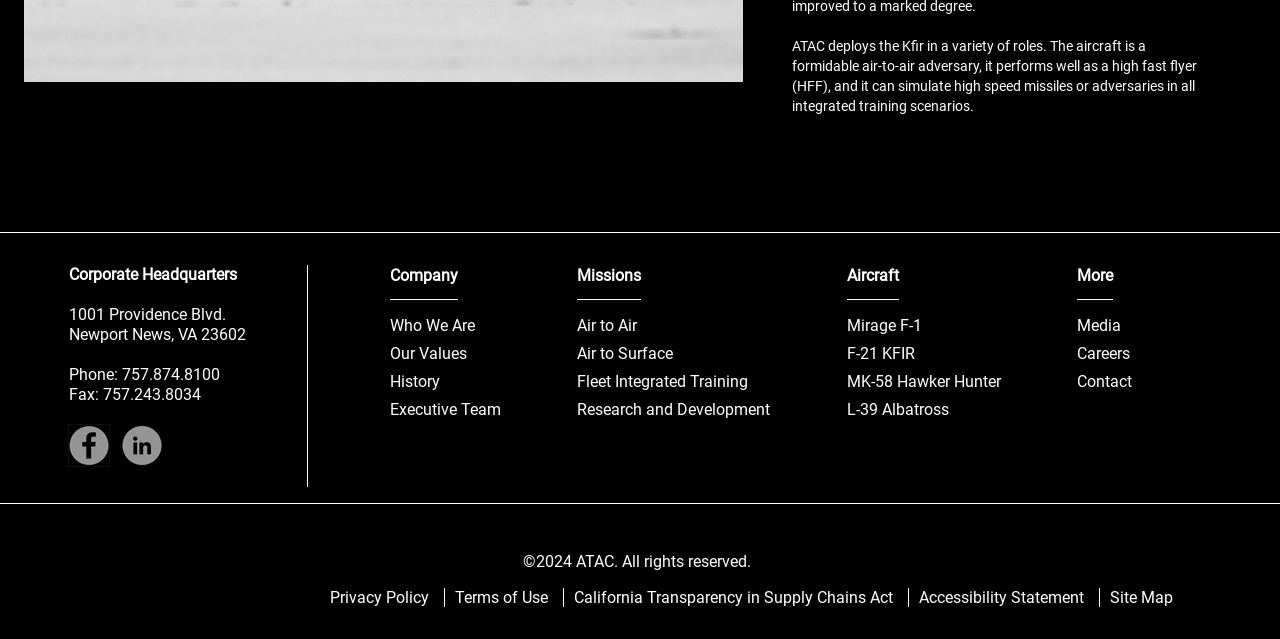For the given element description Careers, determine the bounding box coordinates of the UI element. The coordinates should follow the format (top-left x, top-left y, bottom-right x, bottom-right y) and be within the range of 0 to 1.

[0.841, 0.538, 0.883, 0.568]